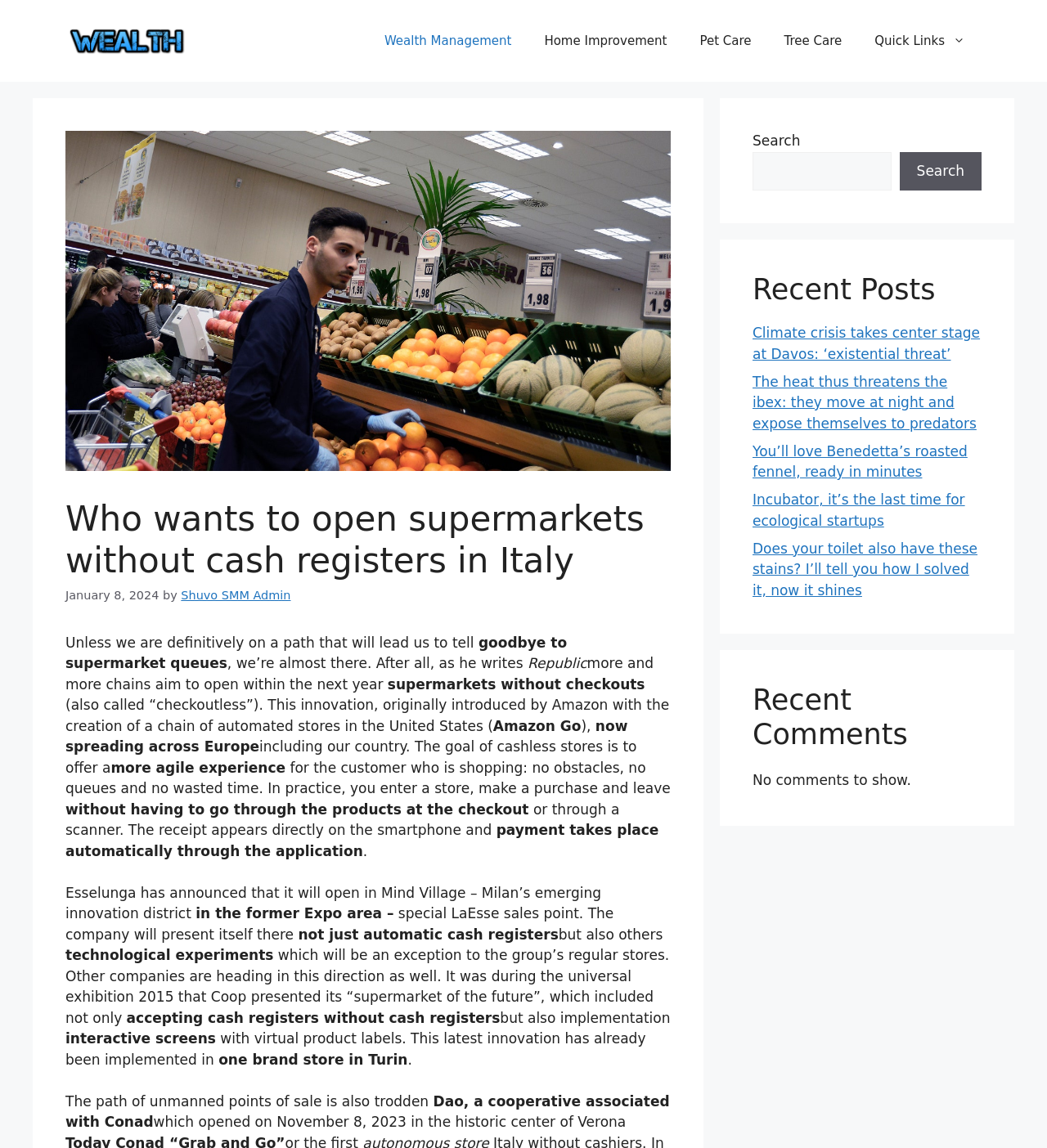Determine the bounding box coordinates for the UI element with the following description: "Shuvo SMM Admin". The coordinates should be four float numbers between 0 and 1, represented as [left, top, right, bottom].

[0.173, 0.513, 0.278, 0.524]